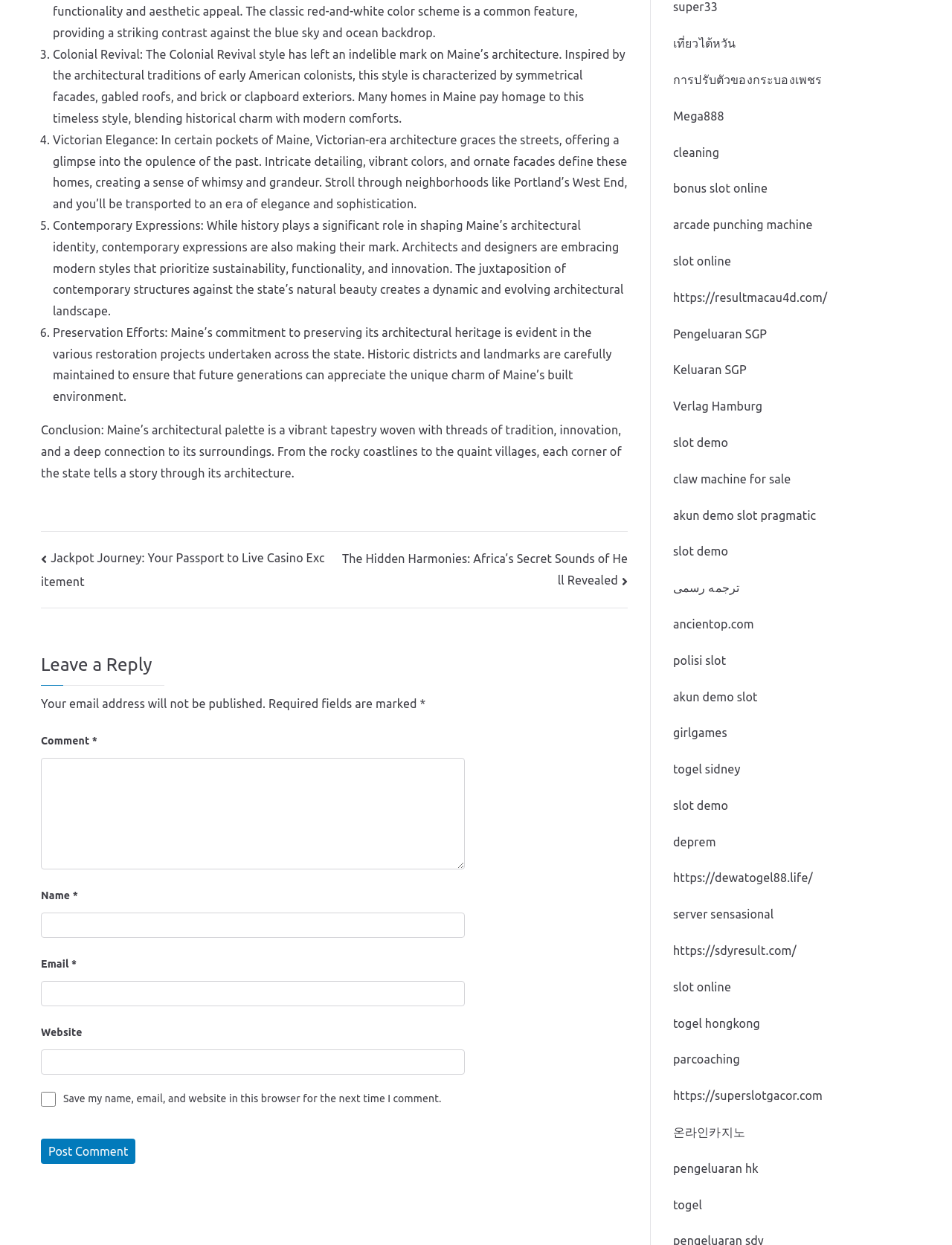Given the description: "polisi slot", determine the bounding box coordinates of the UI element. The coordinates should be formatted as four float numbers between 0 and 1, [left, top, right, bottom].

[0.707, 0.525, 0.763, 0.536]